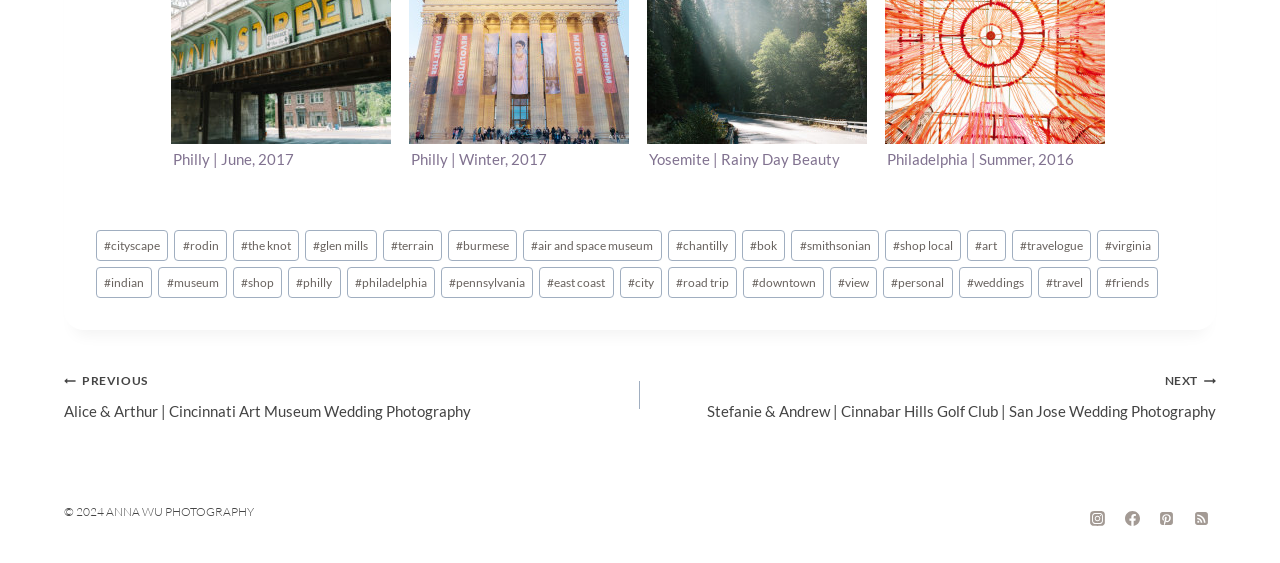Answer in one word or a short phrase: 
What is the category of the post?

Wedding Photography